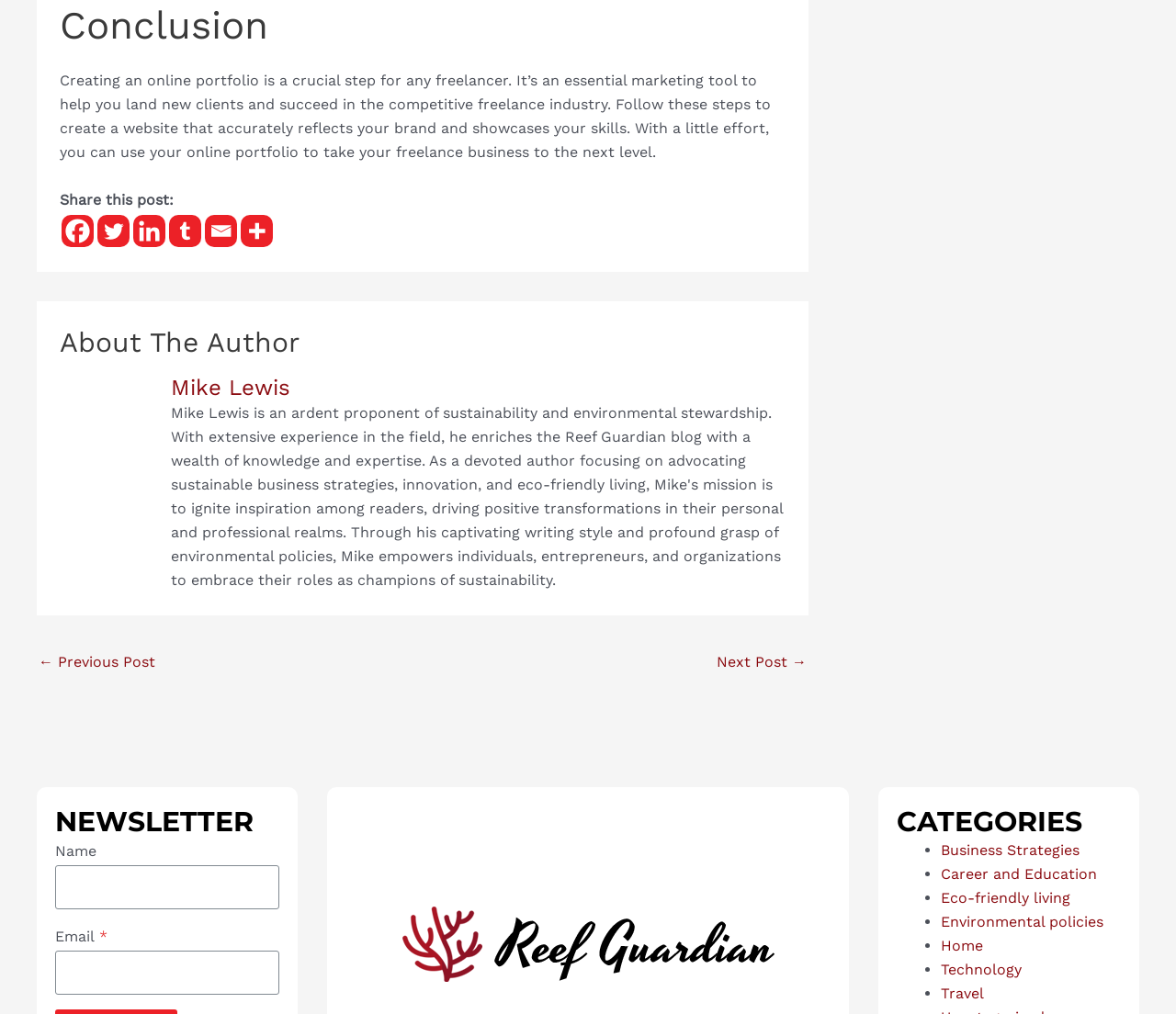Show the bounding box coordinates of the region that should be clicked to follow the instruction: "Click on the Business Strategies category."

[0.8, 0.83, 0.918, 0.847]